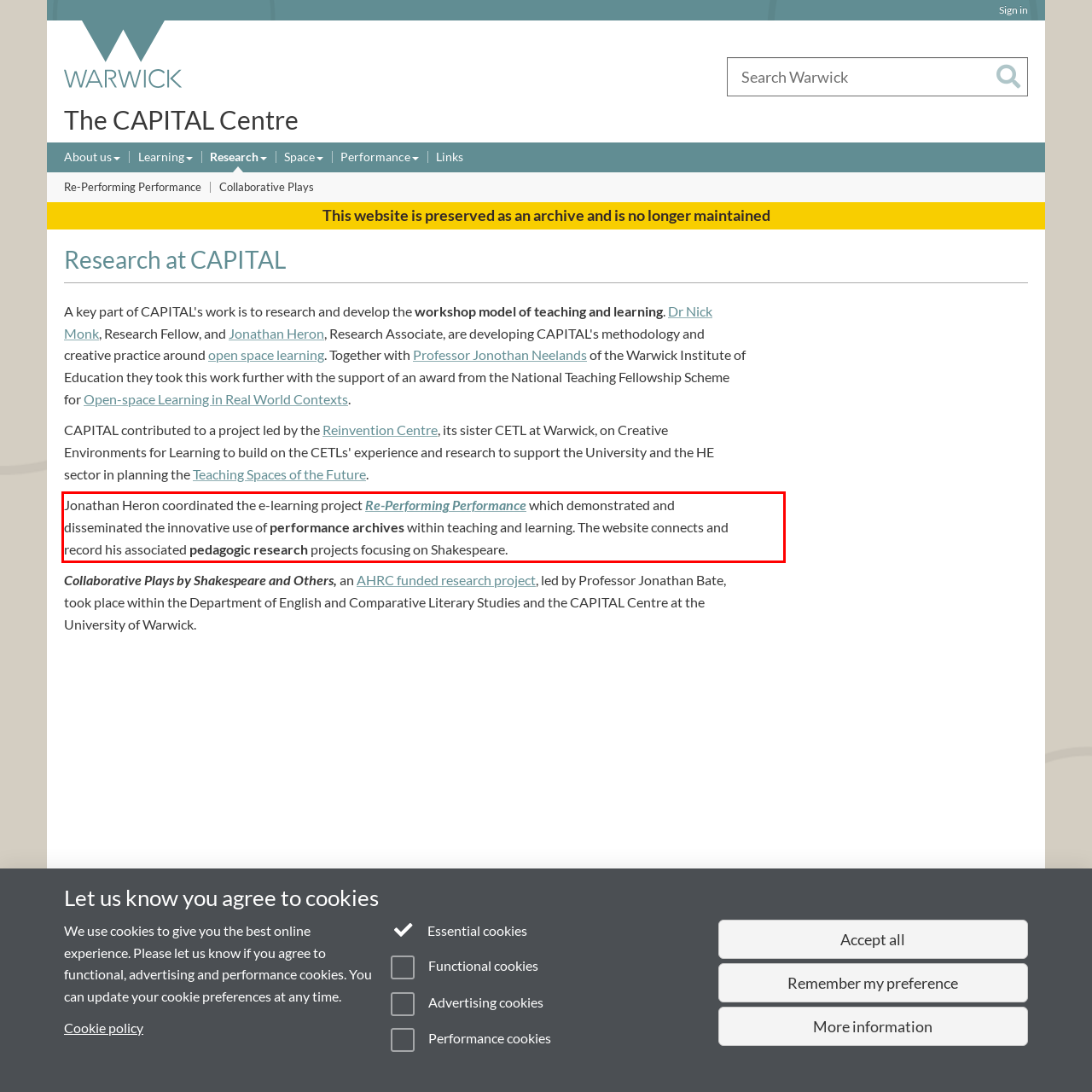There is a UI element on the webpage screenshot marked by a red bounding box. Extract and generate the text content from within this red box.

Jonathan Heron coordinated the e-learning project Re-Performing Performance which demonstrated and disseminated the innovative use of performance archives within teaching and learning. The website connects and record his associated pedagogic research projects focusing on Shakespeare.